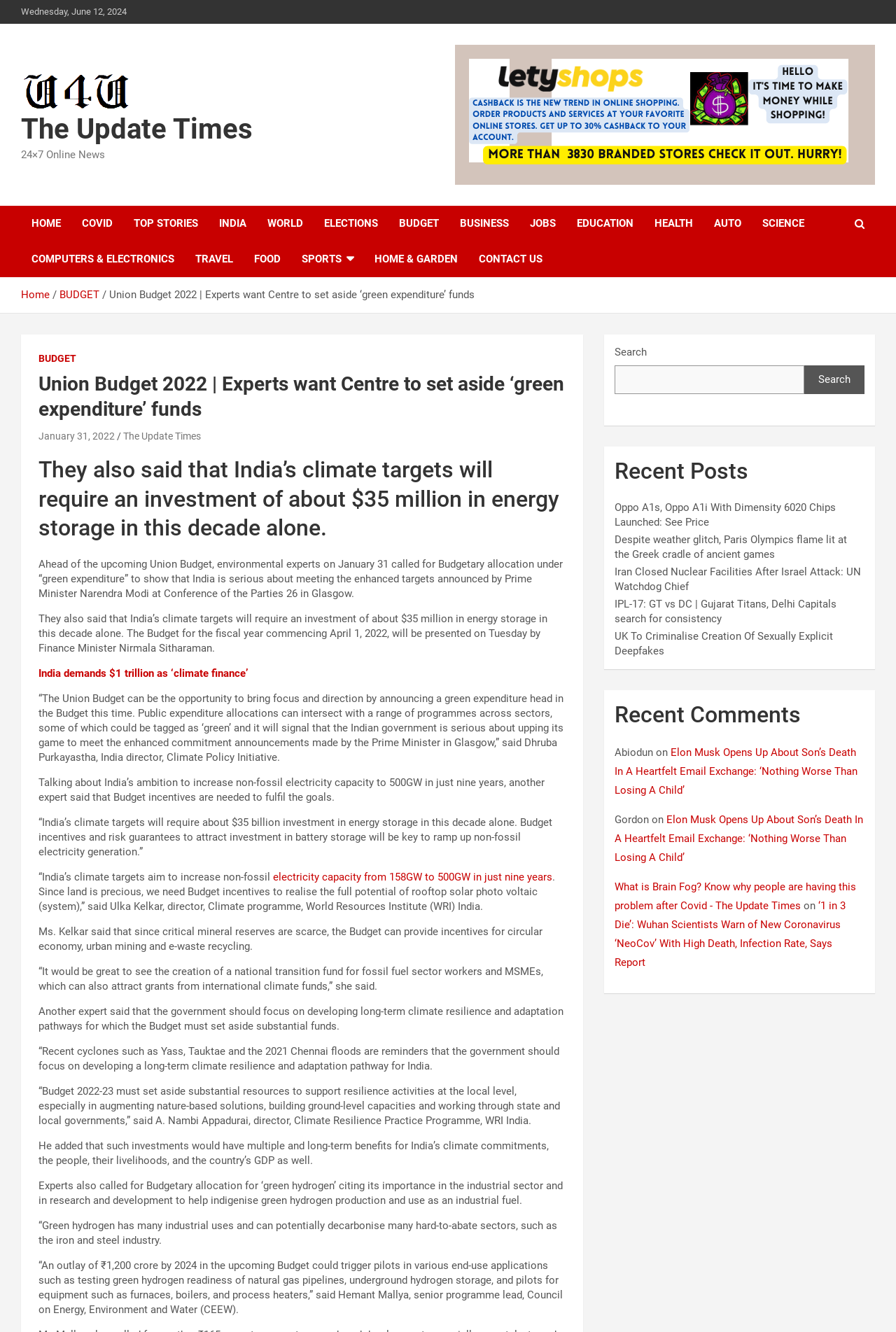What is the date mentioned at the top of the webpage? Based on the screenshot, please respond with a single word or phrase.

Wednesday, June 12, 2024